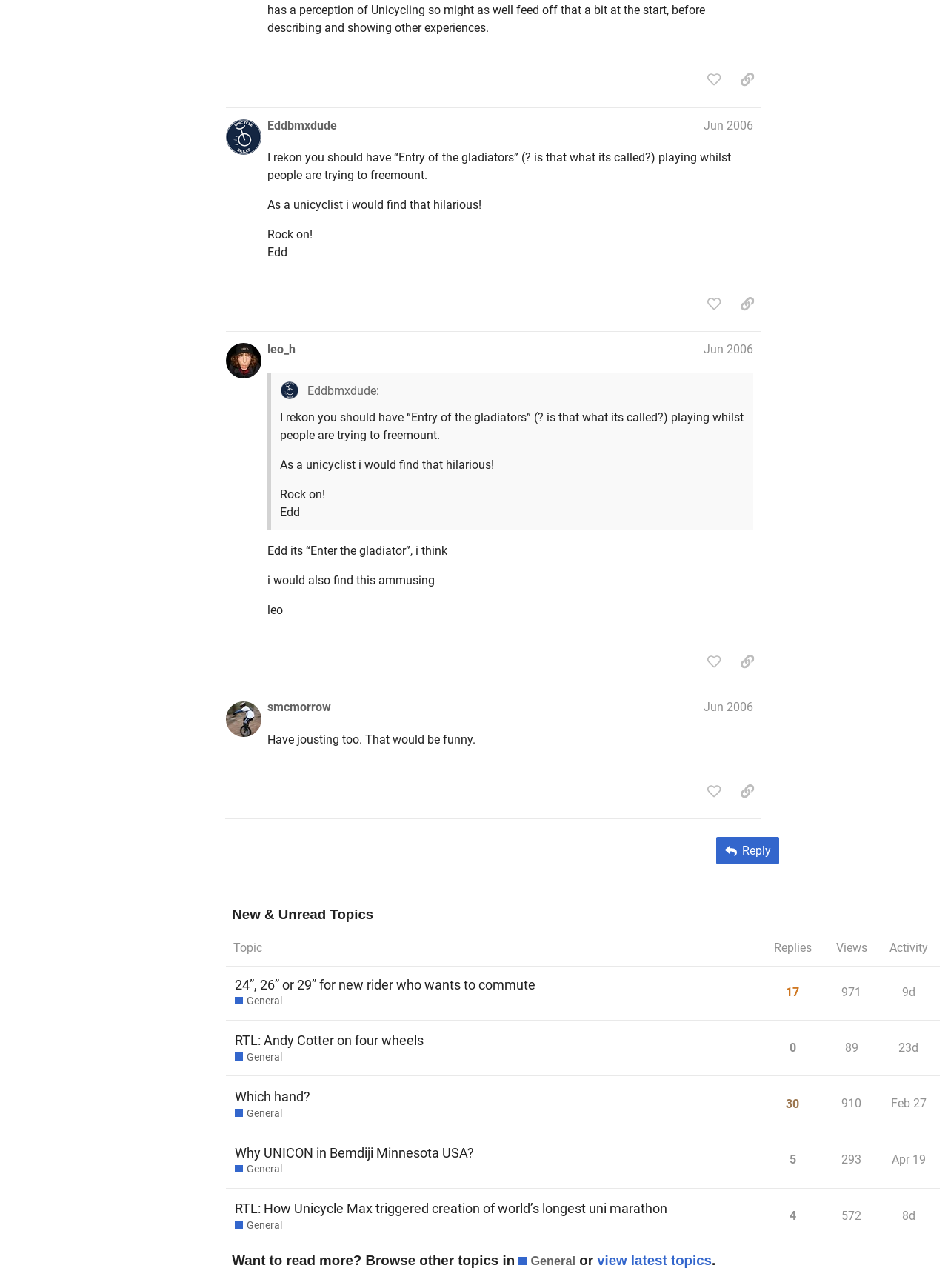How many replies does the topic '24”, 26” or 29” for new rider who wants to commute' have? Look at the image and give a one-word or short phrase answer.

17